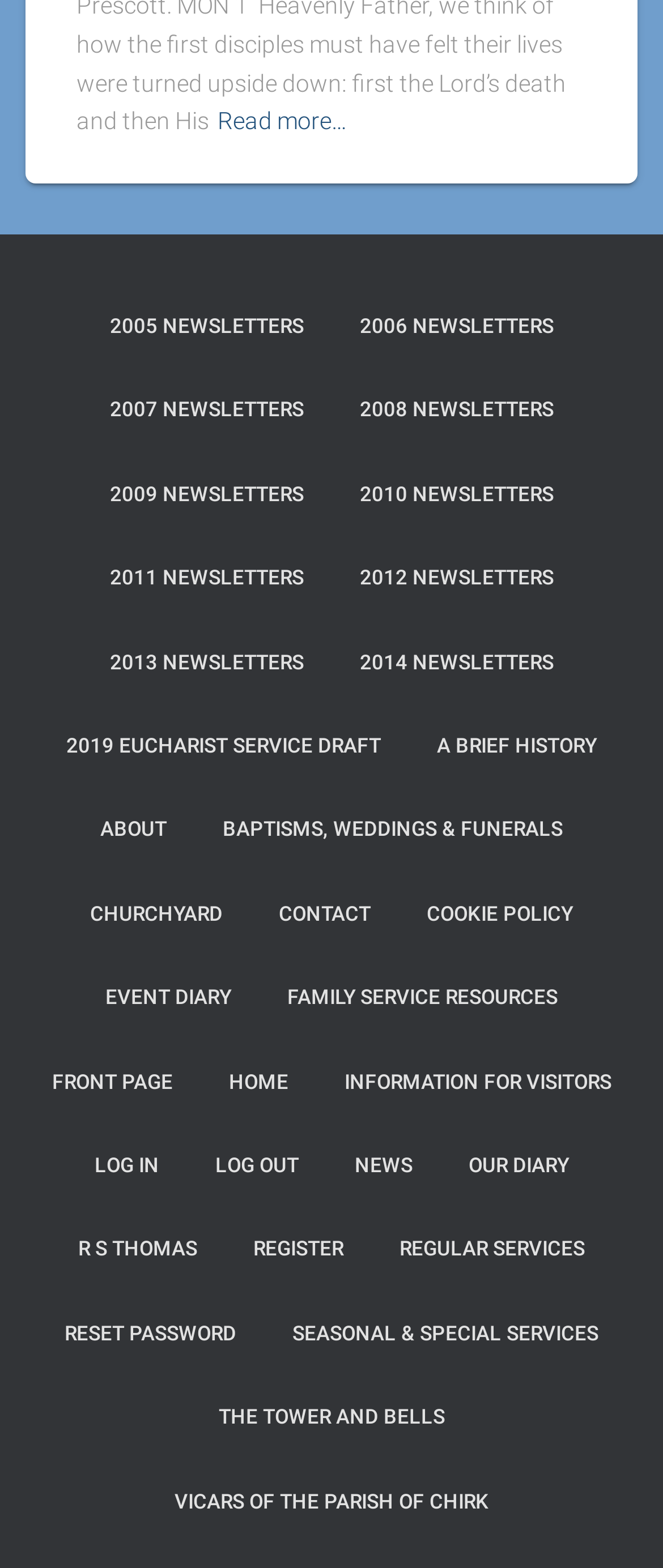How many newsletter links are available?
Please give a well-detailed answer to the question.

I counted the number of links with 'NEWSLETTERS' in their text, and there are 12 of them, ranging from '2005 NEWSLETTERS' to '2014 NEWSLETTERS'.